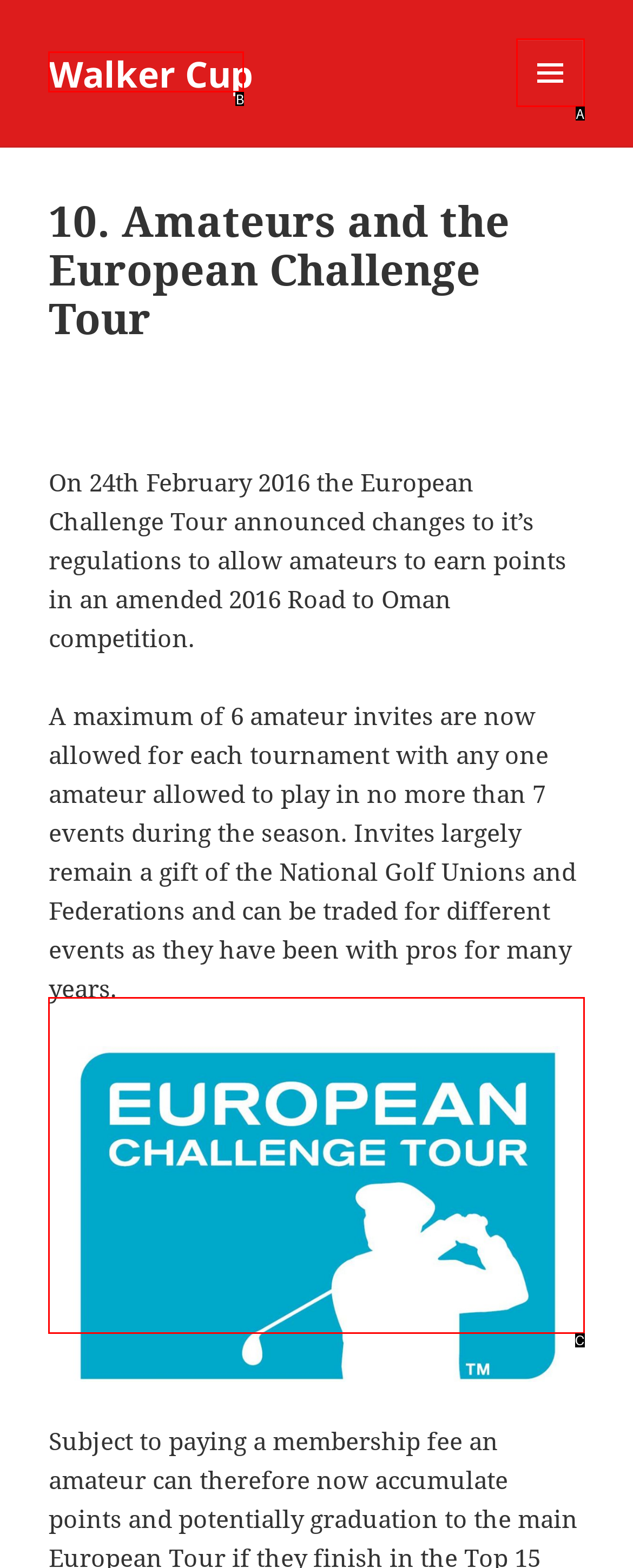From the given choices, determine which HTML element aligns with the description: About Respond with the letter of the appropriate option.

None